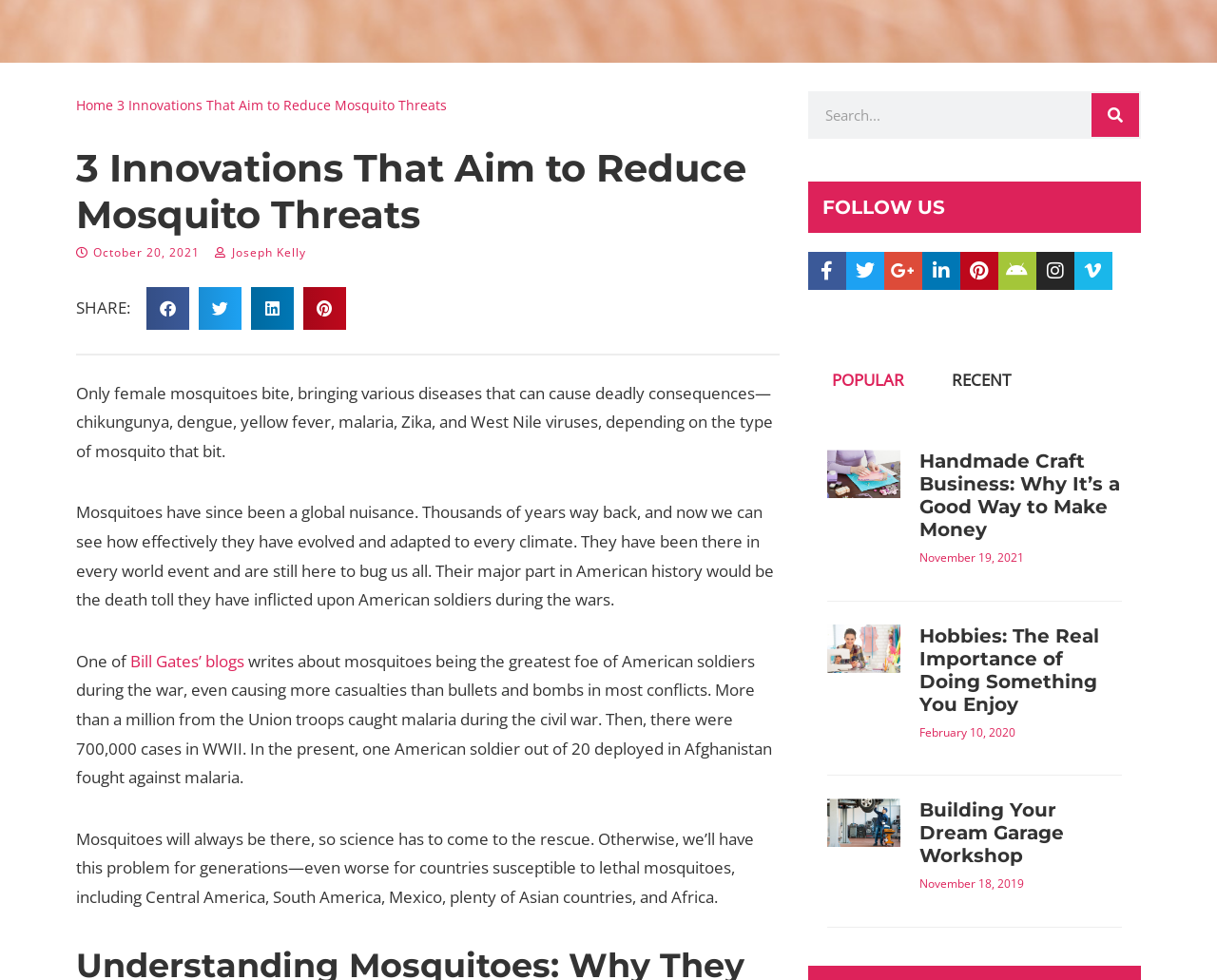Using the format (top-left x, top-left y, bottom-right x, bottom-right y), provide the bounding box coordinates for the described UI element. All values should be floating point numbers between 0 and 1: aria-label="Share on pinterest"

[0.249, 0.293, 0.284, 0.336]